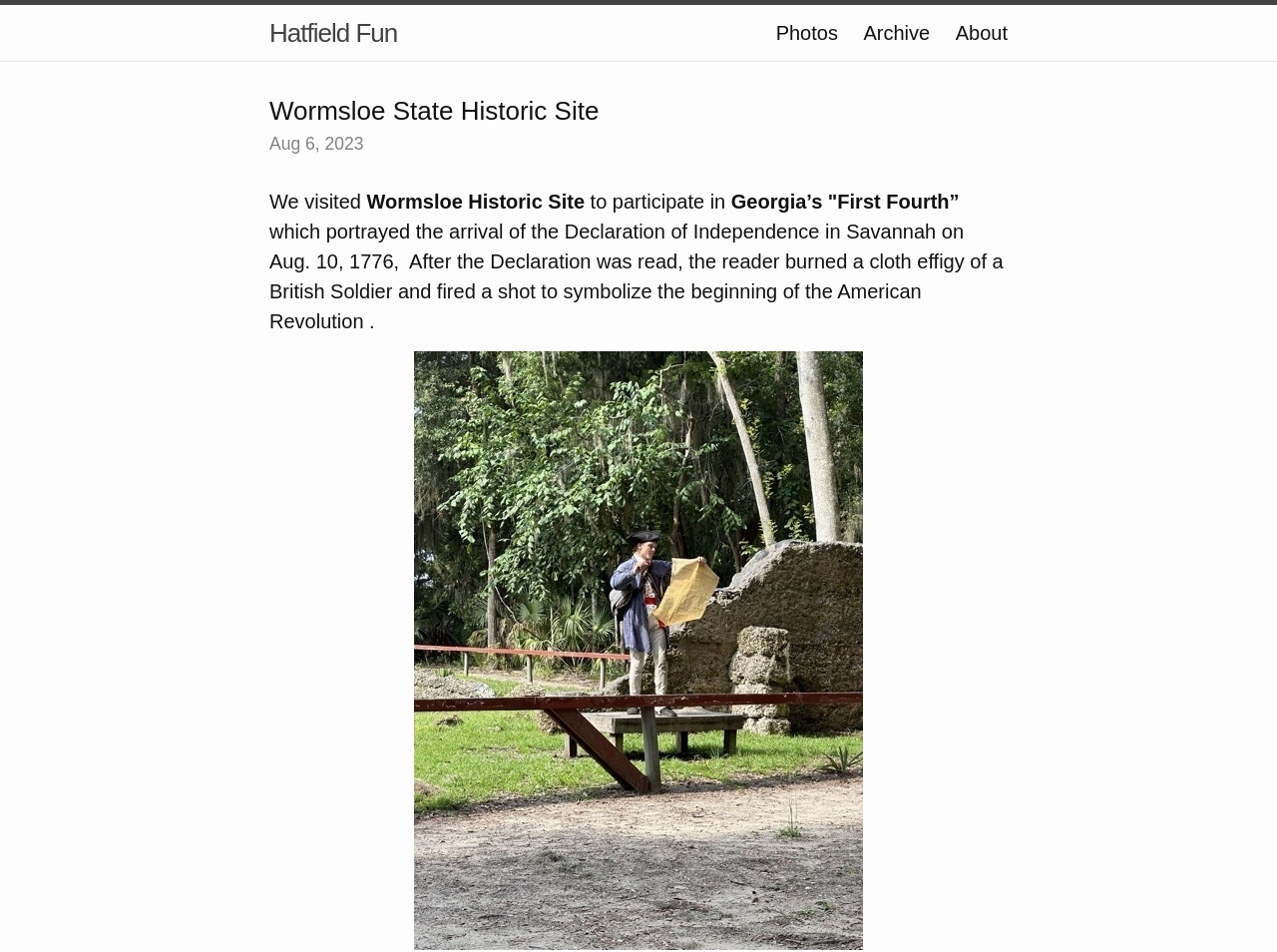Answer this question in one word or a short phrase: What is the bounding box of the image?

[0.324, 0.369, 0.676, 0.998]